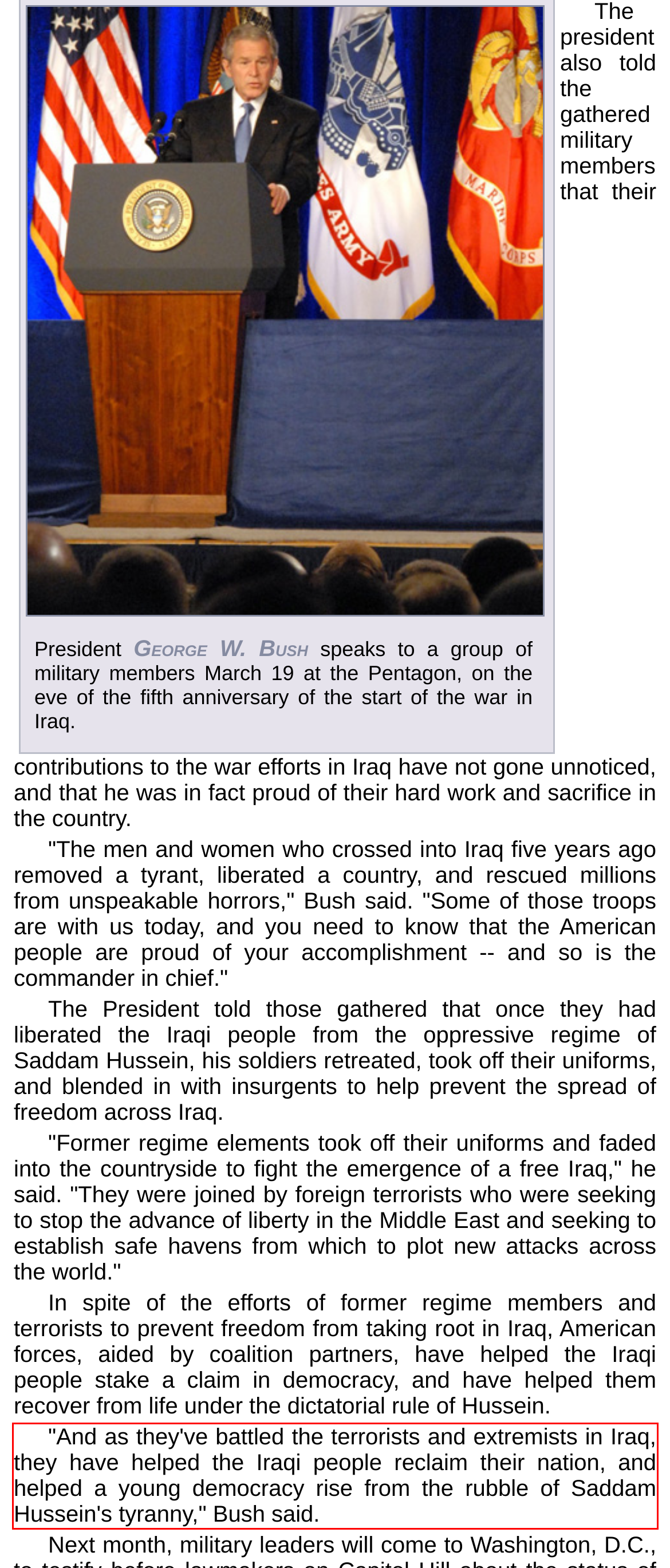Your task is to recognize and extract the text content from the UI element enclosed in the red bounding box on the webpage screenshot.

"And as they've battled the terrorists and extremists in Iraq, they have helped the Iraqi people reclaim their nation, and helped a young democracy rise from the rubble of Saddam Hussein's tyranny," Bush said.